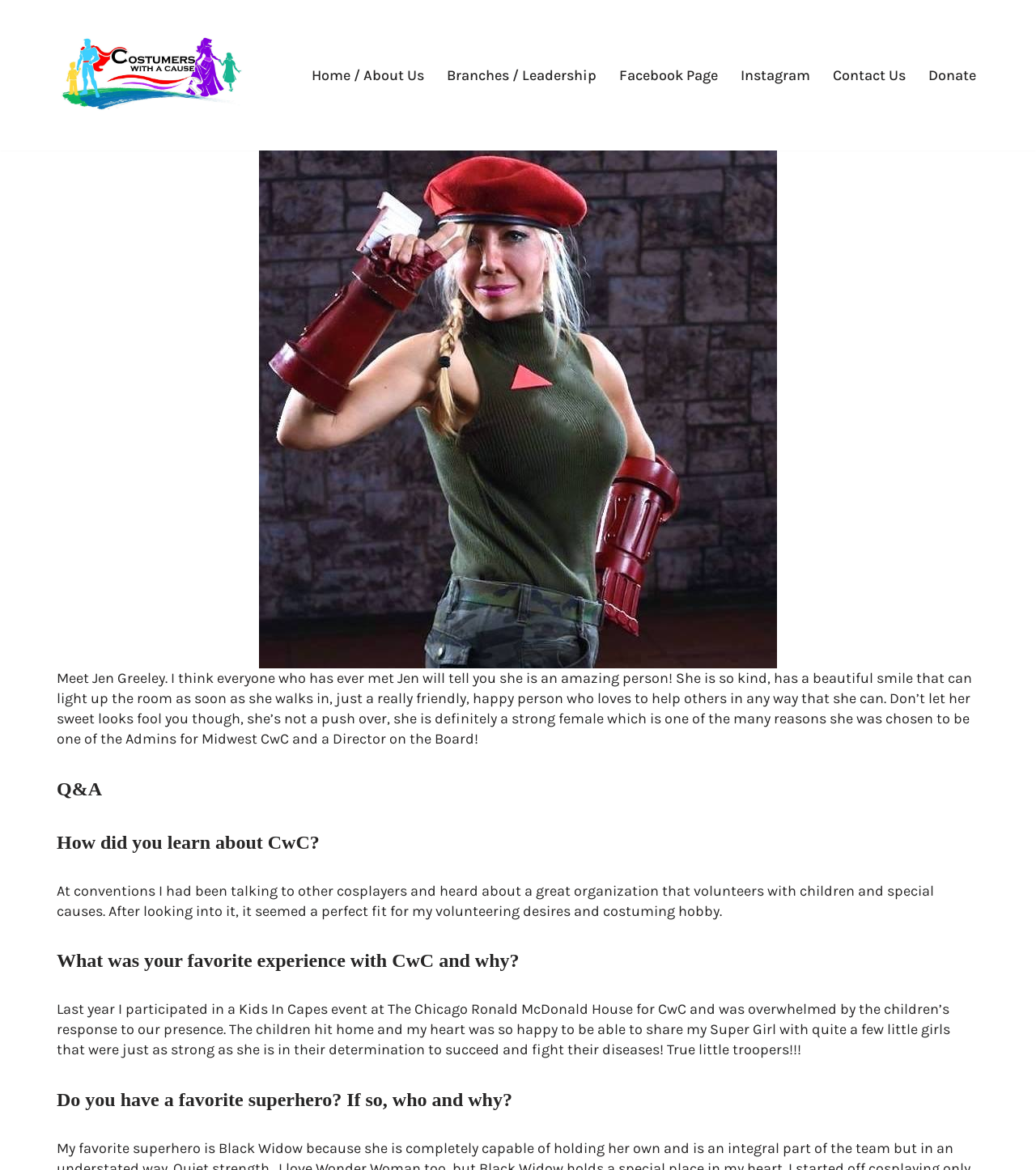What is Jen's favorite superhero?
Please provide a comprehensive answer to the question based on the webpage screenshot.

The webpage asks Jen if she has a favorite superhero, but her response is not provided.